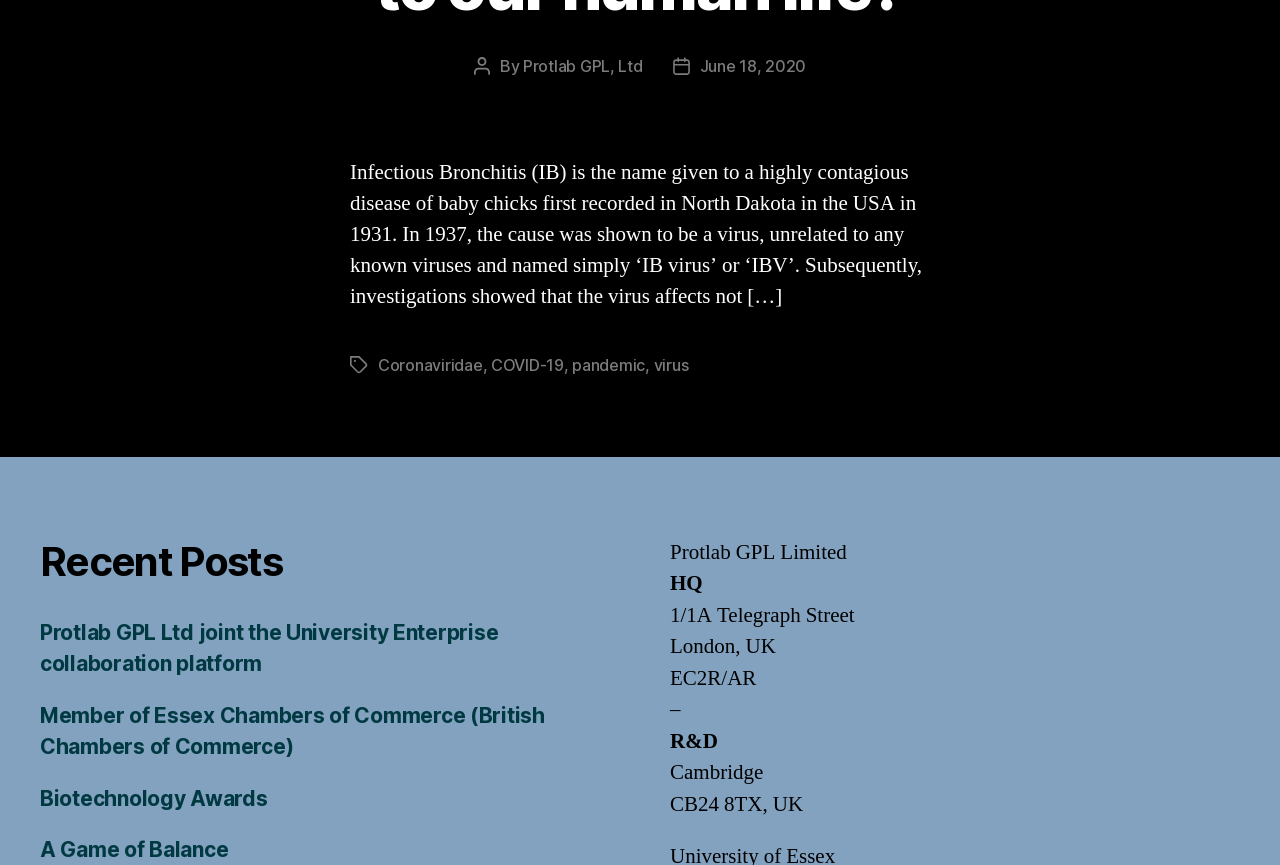Using a single word or phrase, answer the following question: 
What is the location of the HQ of Protlab GPL Limited?

London, UK